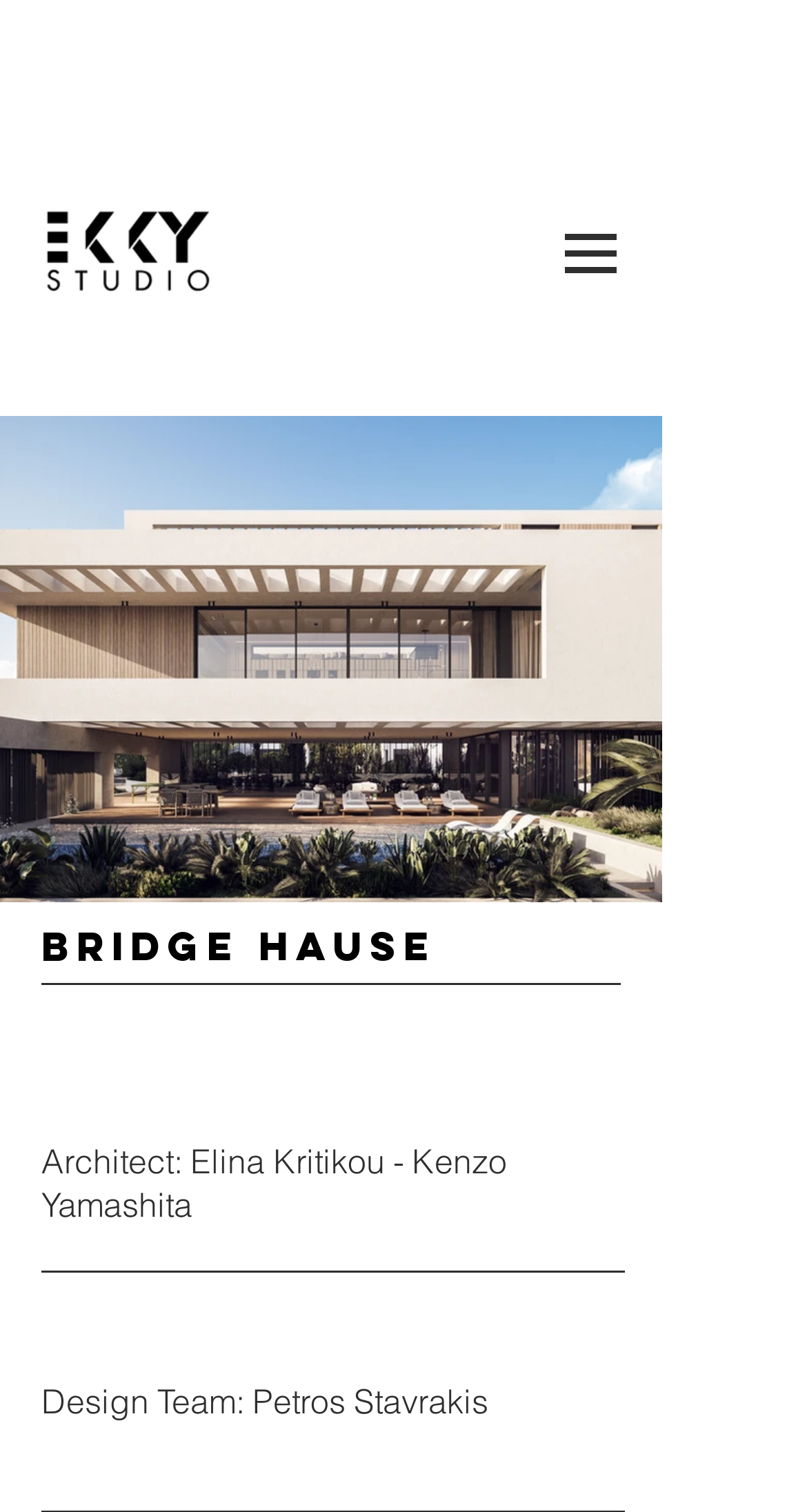Describe the webpage in detail, including text, images, and layout.

The webpage is about EKKY Studio Architects, specifically showcasing the BridgeHouse project in Cyprus. At the top left corner, there is a logo of EKKY Studio Architects, which is an image linked to the studio's homepage. 

To the right of the logo, there is a navigation menu labeled "Site" with a dropdown button, indicated by an image of an arrow. 

Below the navigation menu, there is a large image taking up most of the width of the page, showcasing a render of the BridgeHouse project. 

On top of the image, there is a heading that reads "BRIDGE hause" in a prominent font. Below the heading, there are two lines of text. The first line reads "Architect: Elina Kritikou - Kenzo Yamashita", and the second line reads "Design Team: Petros Stavrakis". These lines provide information about the project's architects and design team.